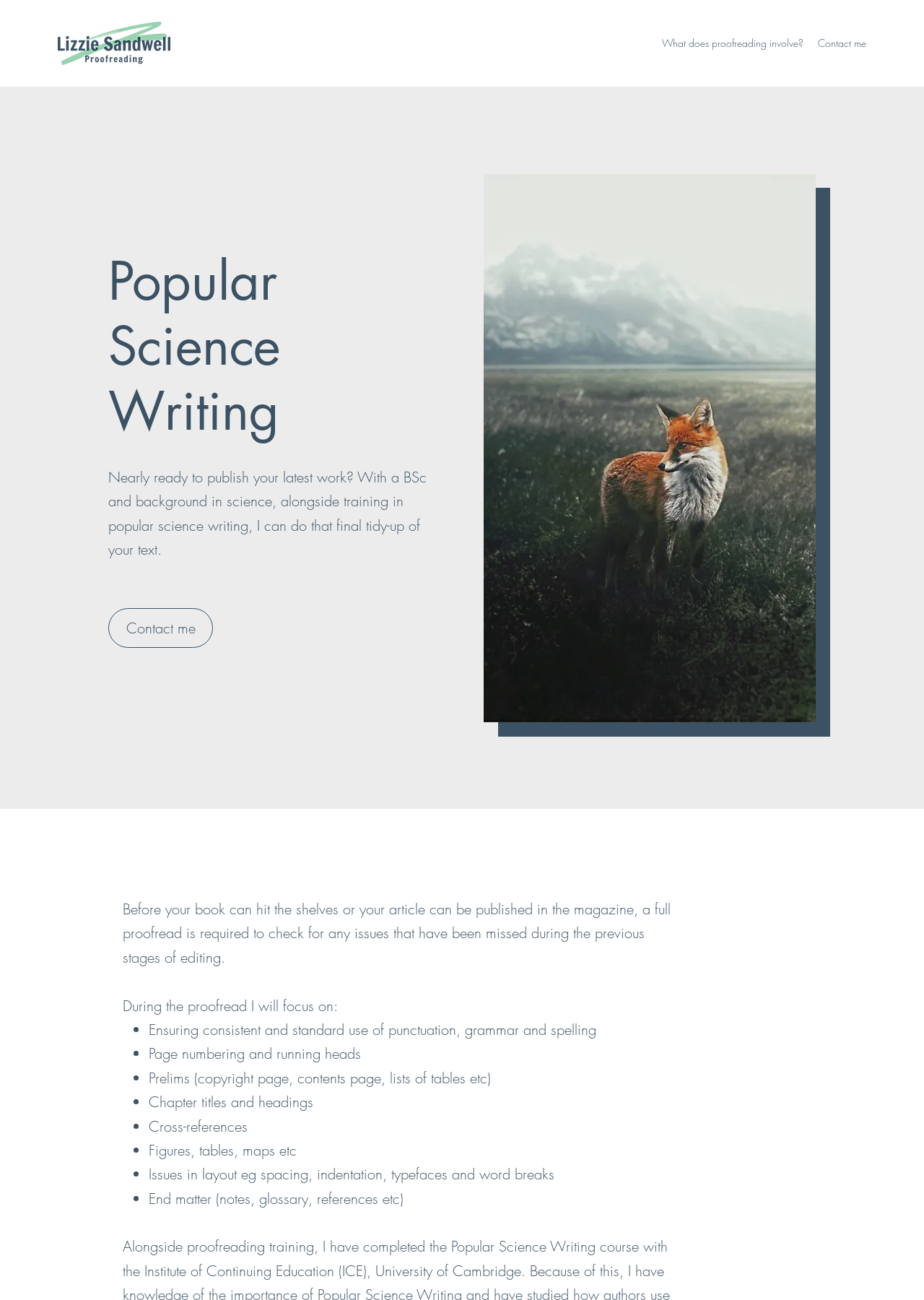What is the focus of Lizzie Sandwell's proofreading service? Using the information from the screenshot, answer with a single word or phrase.

Checking for issues